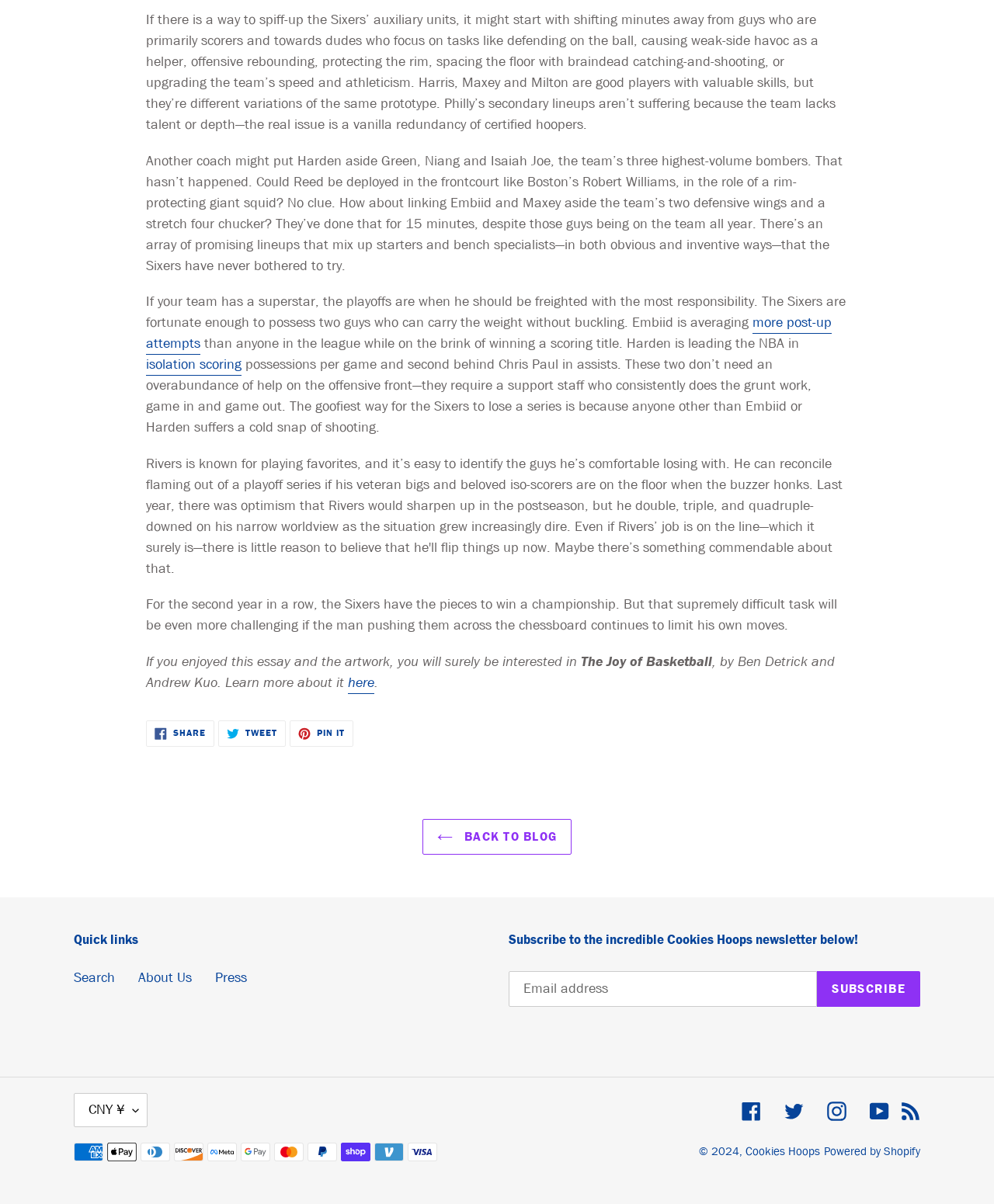Please identify the bounding box coordinates of the region to click in order to complete the task: "Search for something". The coordinates must be four float numbers between 0 and 1, specified as [left, top, right, bottom].

[0.074, 0.804, 0.116, 0.82]